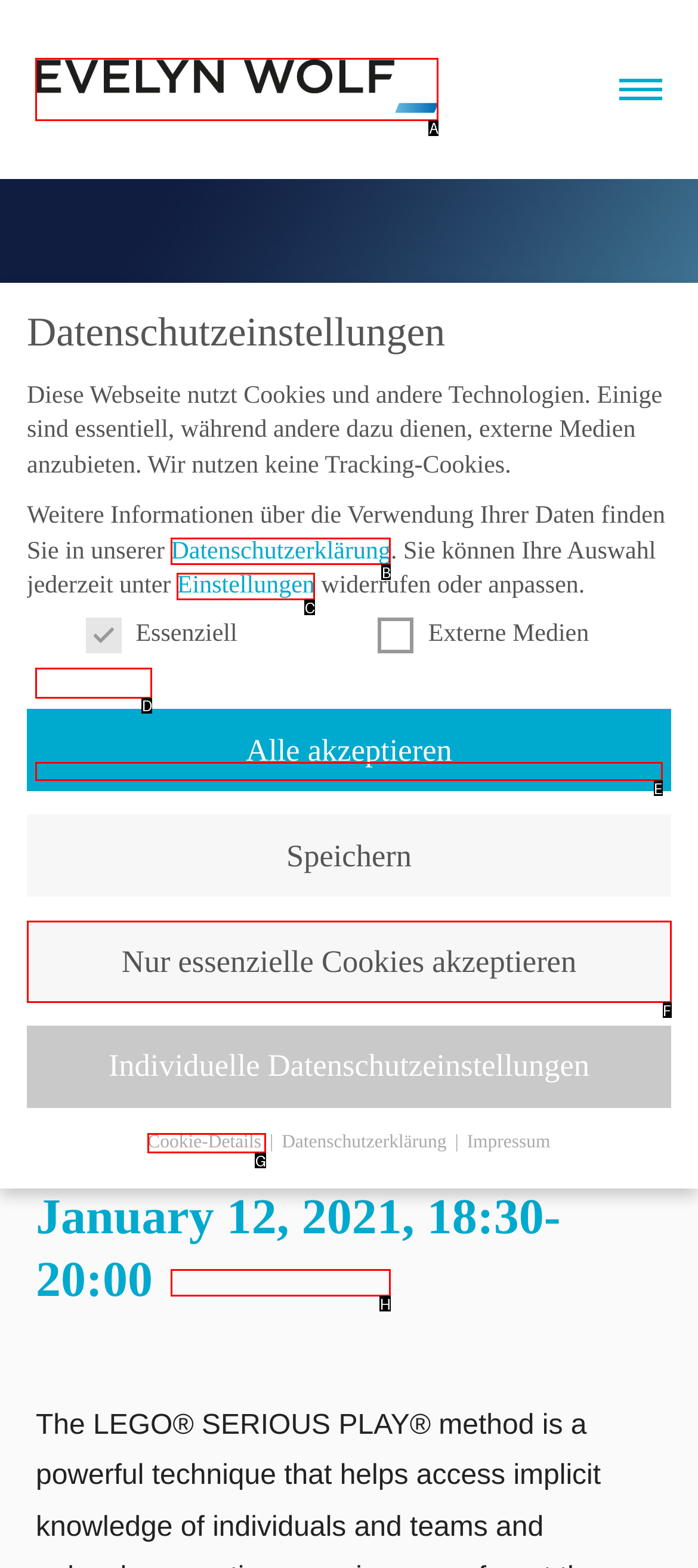Choose the letter of the option you need to click to View Online-Meetup details. Answer with the letter only.

E